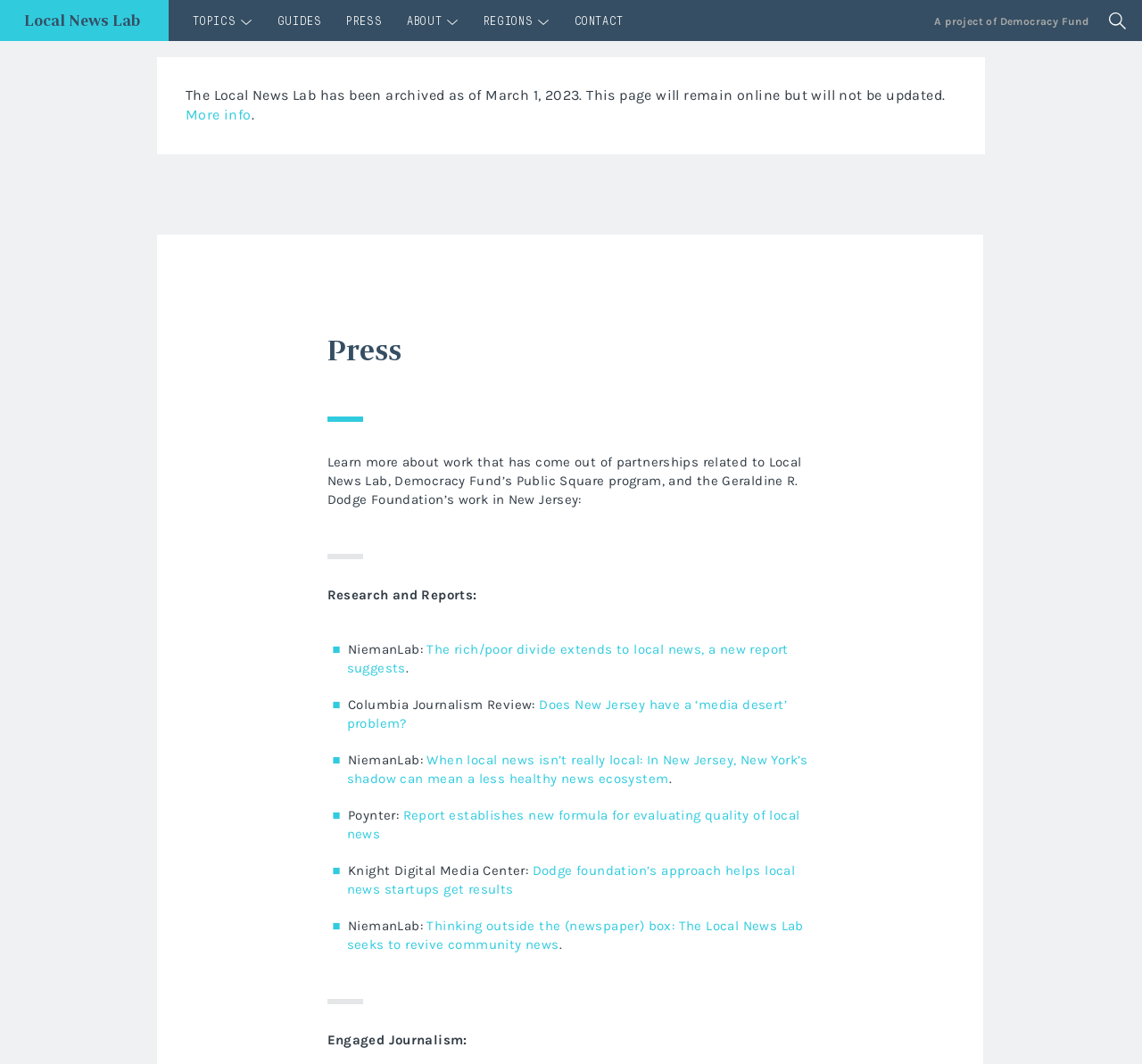Find the bounding box coordinates of the clickable region needed to perform the following instruction: "Explore the approach of Dodge foundation in local news startups". The coordinates should be provided as four float numbers between 0 and 1, i.e., [left, top, right, bottom].

[0.304, 0.81, 0.696, 0.843]